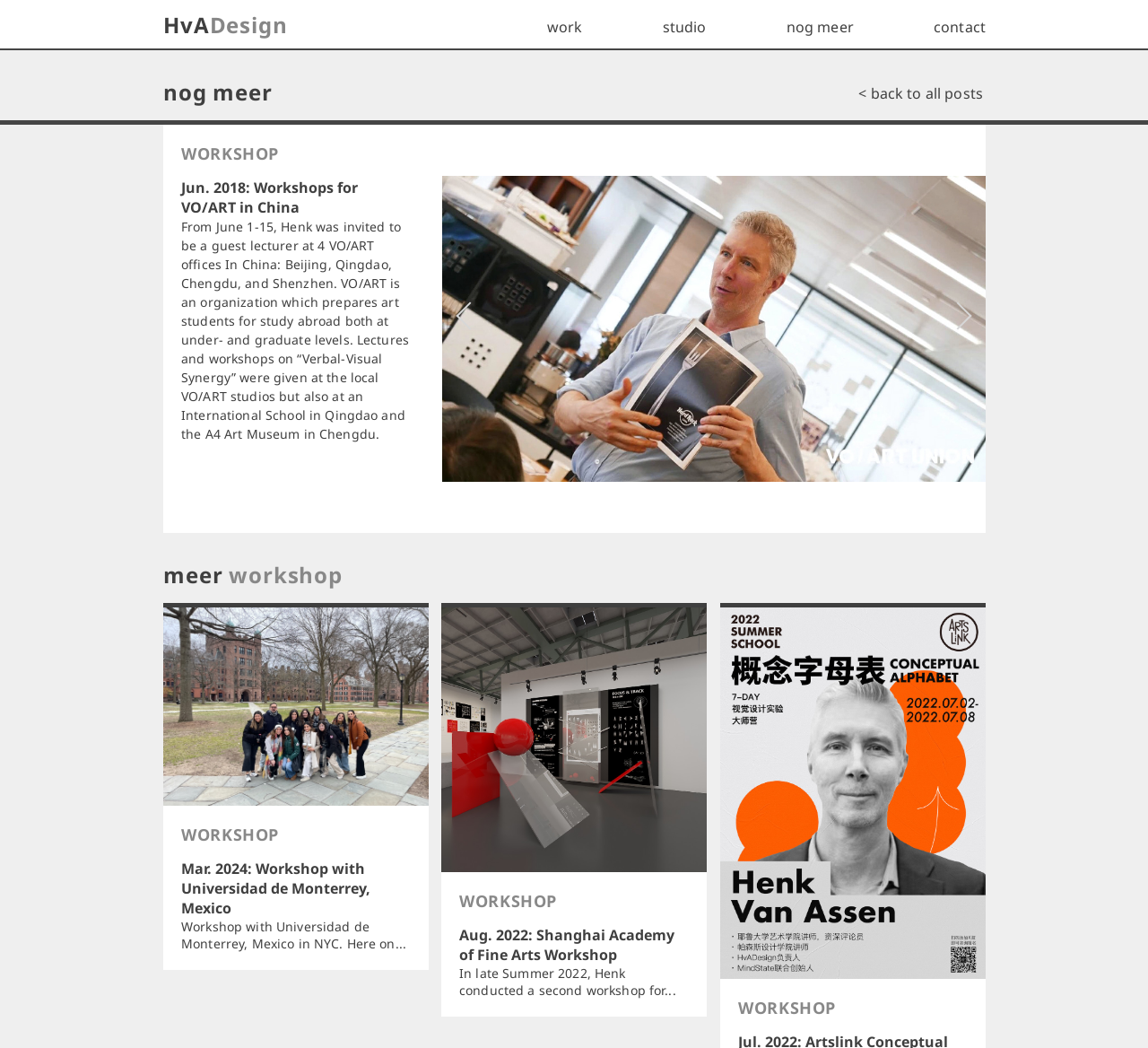Please identify the bounding box coordinates of the element I need to click to follow this instruction: "Log in to the website".

None